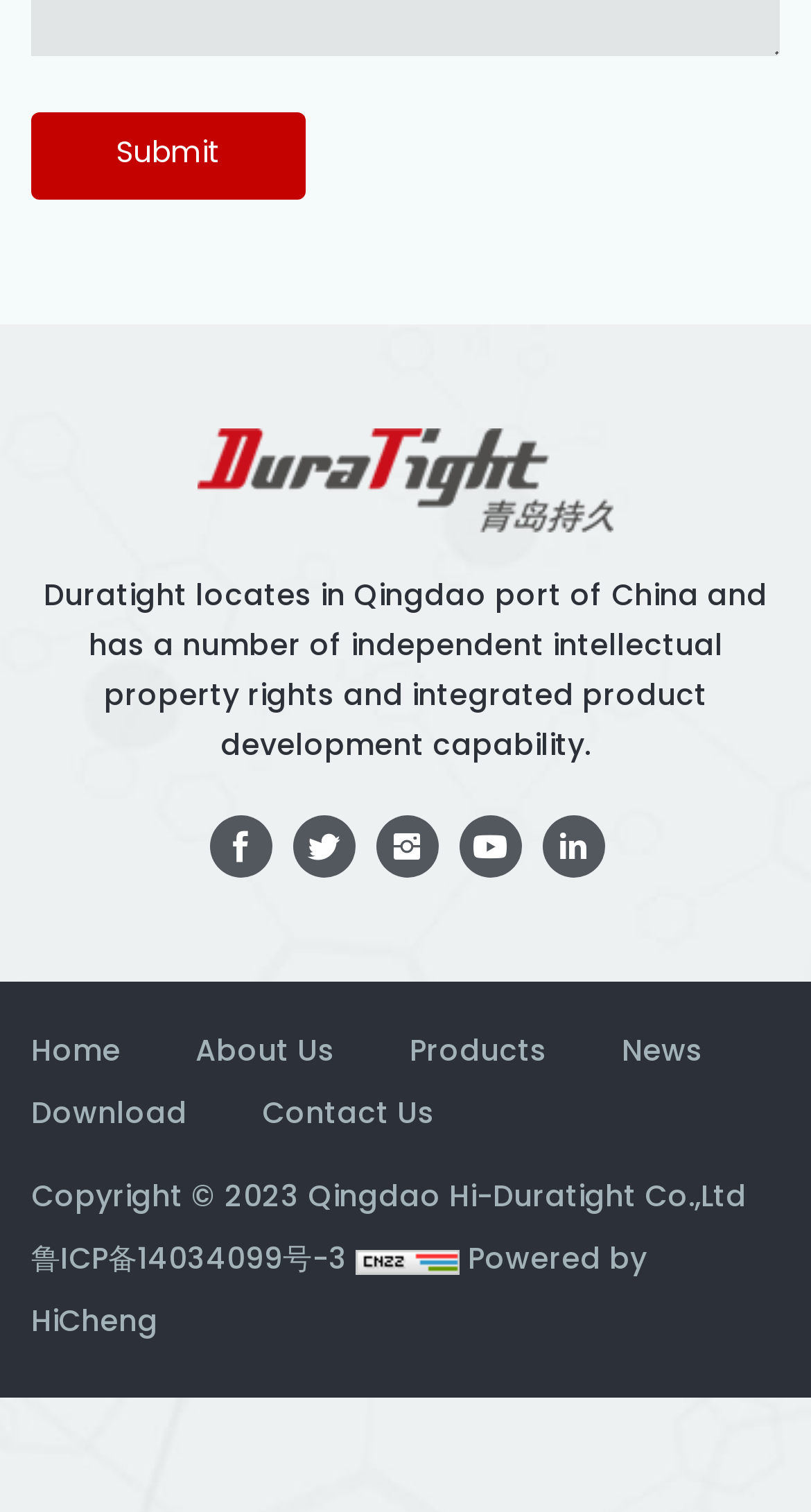Based on the description "Powered by HiCheng", find the bounding box of the specified UI element.

[0.038, 0.819, 0.797, 0.892]